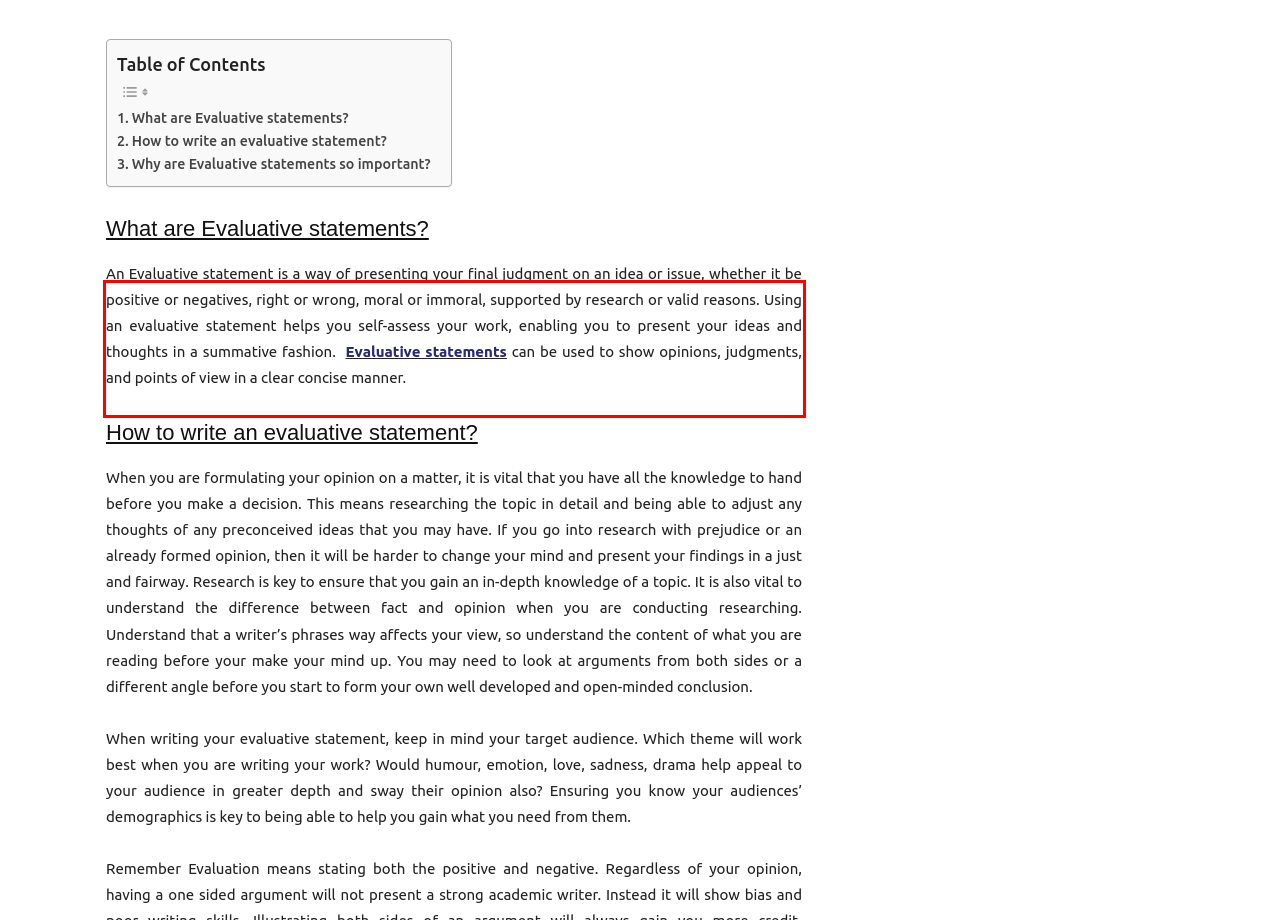From the provided screenshot, extract the text content that is enclosed within the red bounding box.

An Evaluative statement is a way of presenting your final judgment on an idea or issue, whether it be positive or negatives, right or wrong, moral or immoral, supported by research or valid reasons. Using an evaluative statement helps you self-assess your work, enabling you to present your ideas and thoughts in a summative fashion. Evaluative statements can be used to show opinions, judgments, and points of view in a clear concise manner.